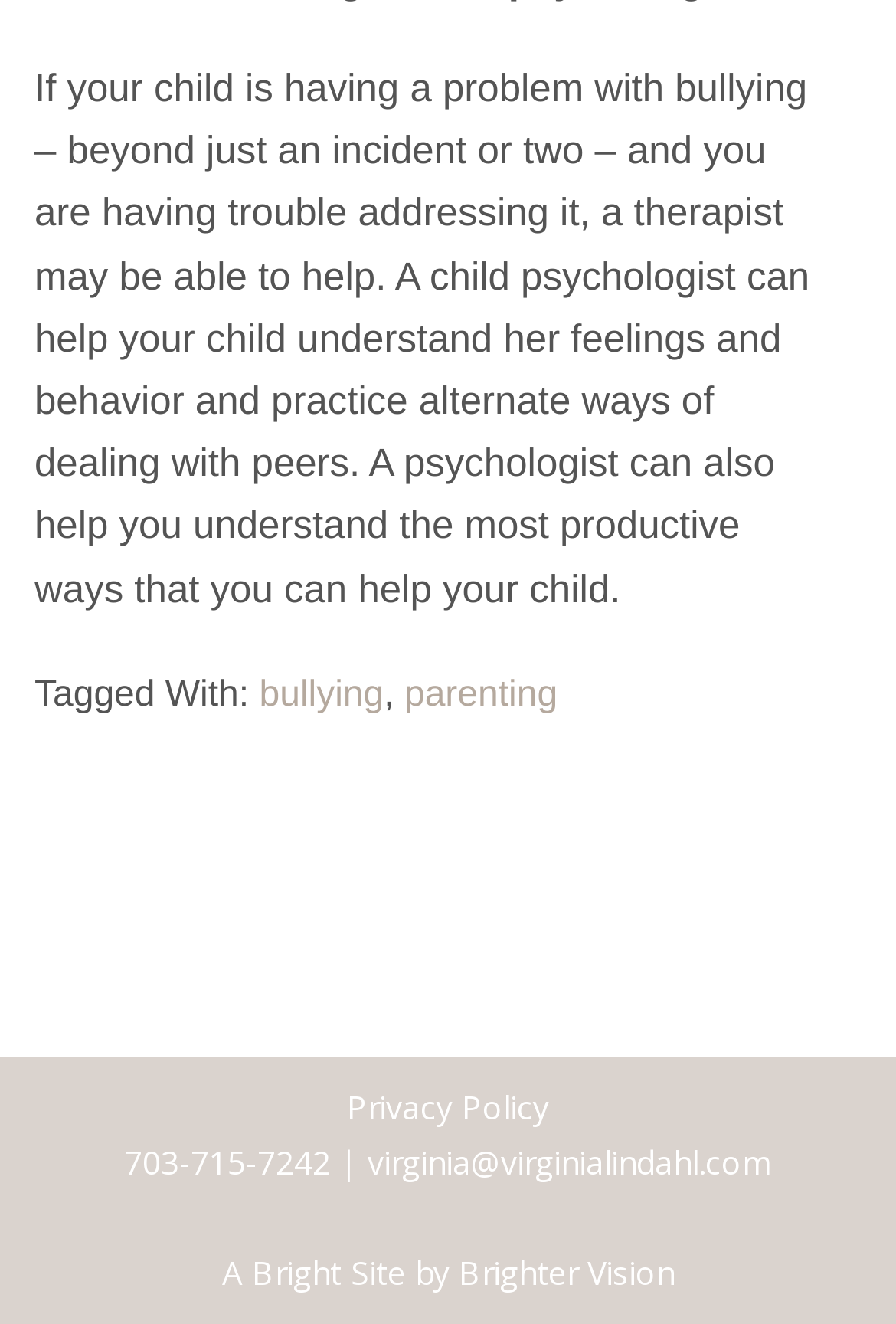What is the contact email of the website owner?
Provide a one-word or short-phrase answer based on the image.

virginia@virginialindahl.com